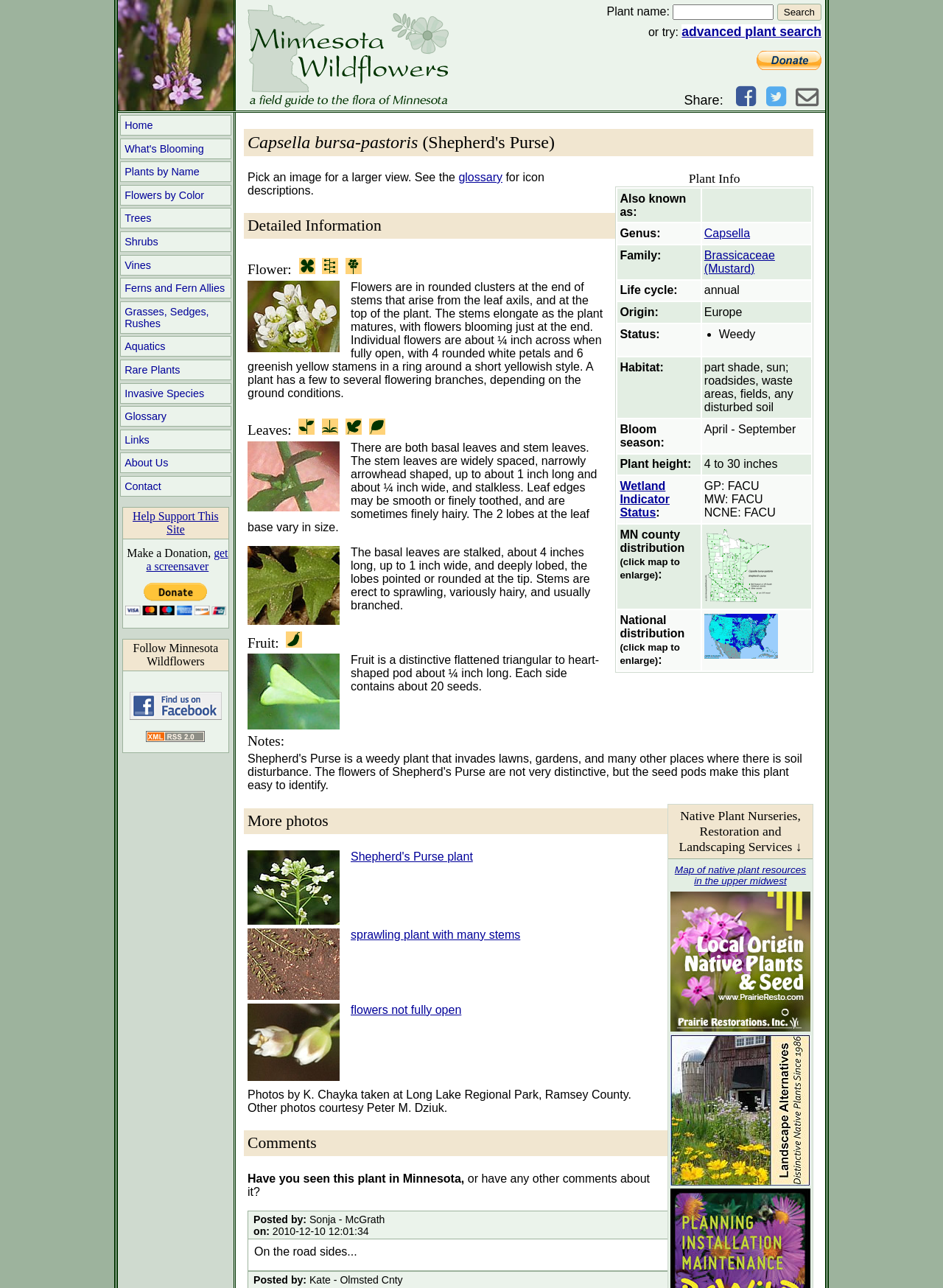Give a detailed overview of the webpage's appearance and contents.

This webpage is about the Shepherd's Purse, a type of Minnesota flora. At the top, there is a logo image of "Minnesota Wildflowers" and a search bar with a "Search" button. Below the search bar, there are links to "advanced plant search" and "Make a Donation!" with a small icon.

The main content of the page is divided into two sections. The first section is a table with information about the plant, including its genus, family, life cycle, origin, status, habitat, bloom season, plant height, and wetland indicator status. Each row in the table has a header and a corresponding description or value.

The second section is a detailed description of the plant's characteristics, including its flowers, leaves, and fruit. There are several images of the plant's different parts, such as its flowers, stem leaves, and basal leaves. The text describes the shape, size, and color of these parts, as well as their arrangement on the plant.

On the right side of the page, there are social media links and a "Share" heading. Below the main content, there is a heading "Detailed Information" and a section about the plant's flower, leaf, and fruit characteristics.